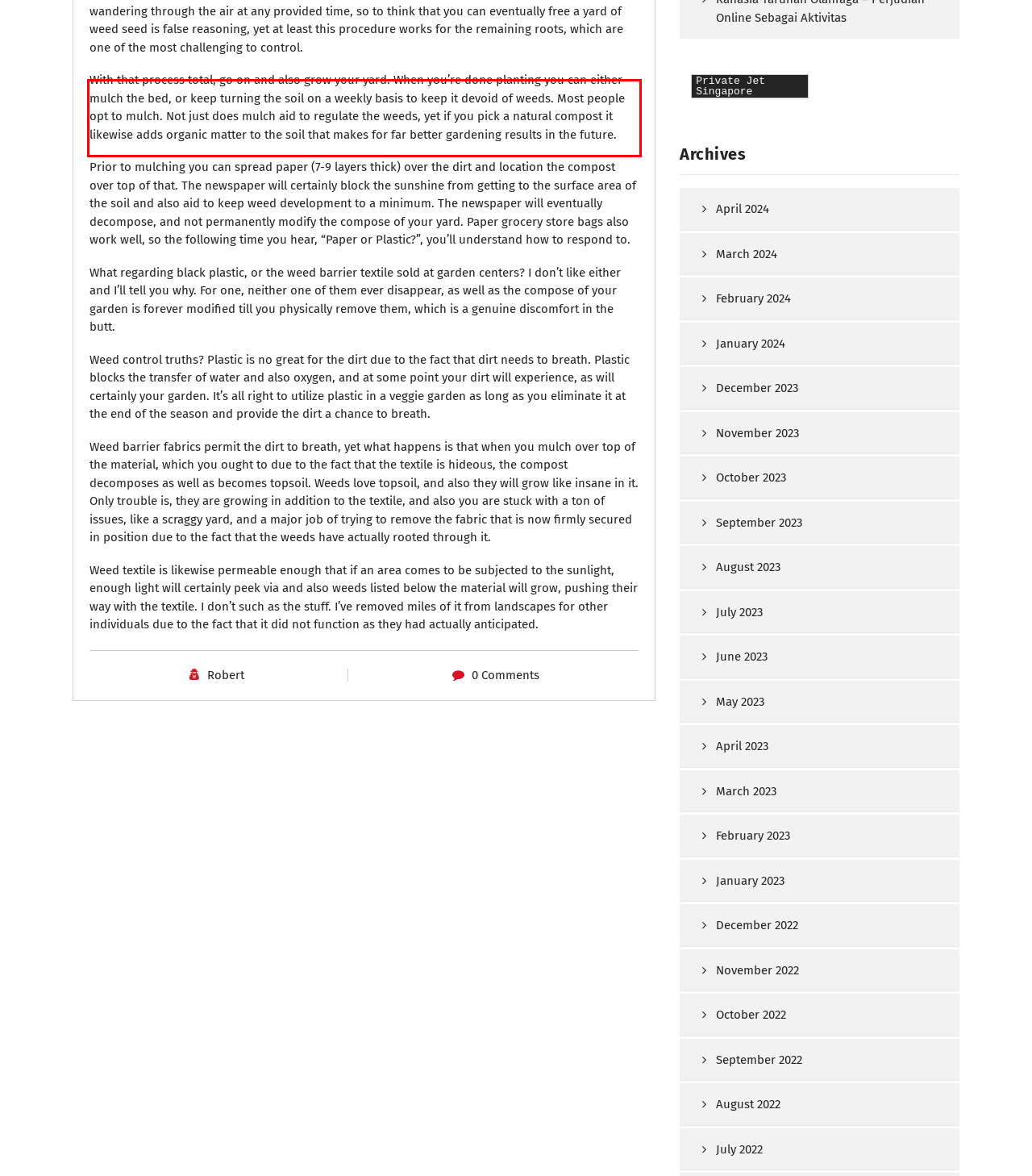View the screenshot of the webpage and identify the UI element surrounded by a red bounding box. Extract the text contained within this red bounding box.

Weed control realities? Relying on the moment of the year, there are a few billion weed seeds wandering through the air at any provided time, so to think that you can eventually free a yard of weed seed is false reasoning, yet at least this procedure works for the remaining roots, which are one of the most challenging to control.